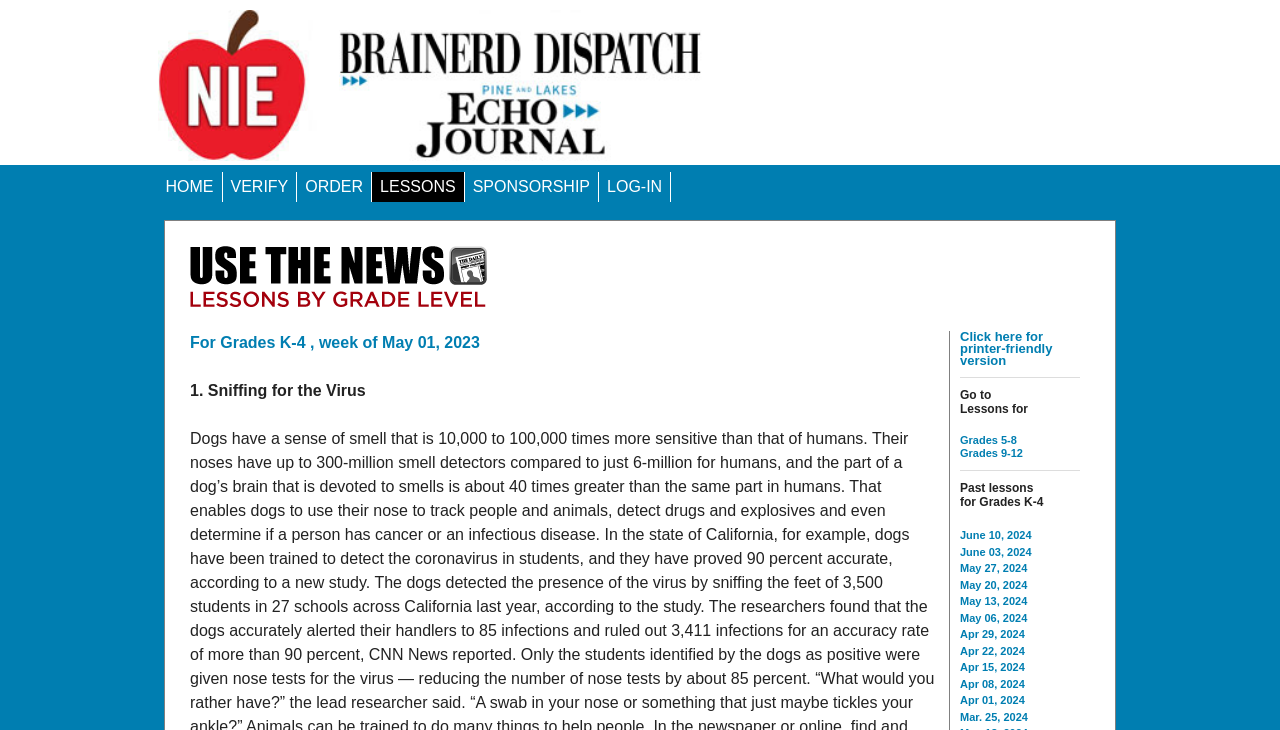From the webpage screenshot, predict the bounding box of the UI element that matches this description: "SPONSORSHIP".

[0.363, 0.236, 0.467, 0.277]